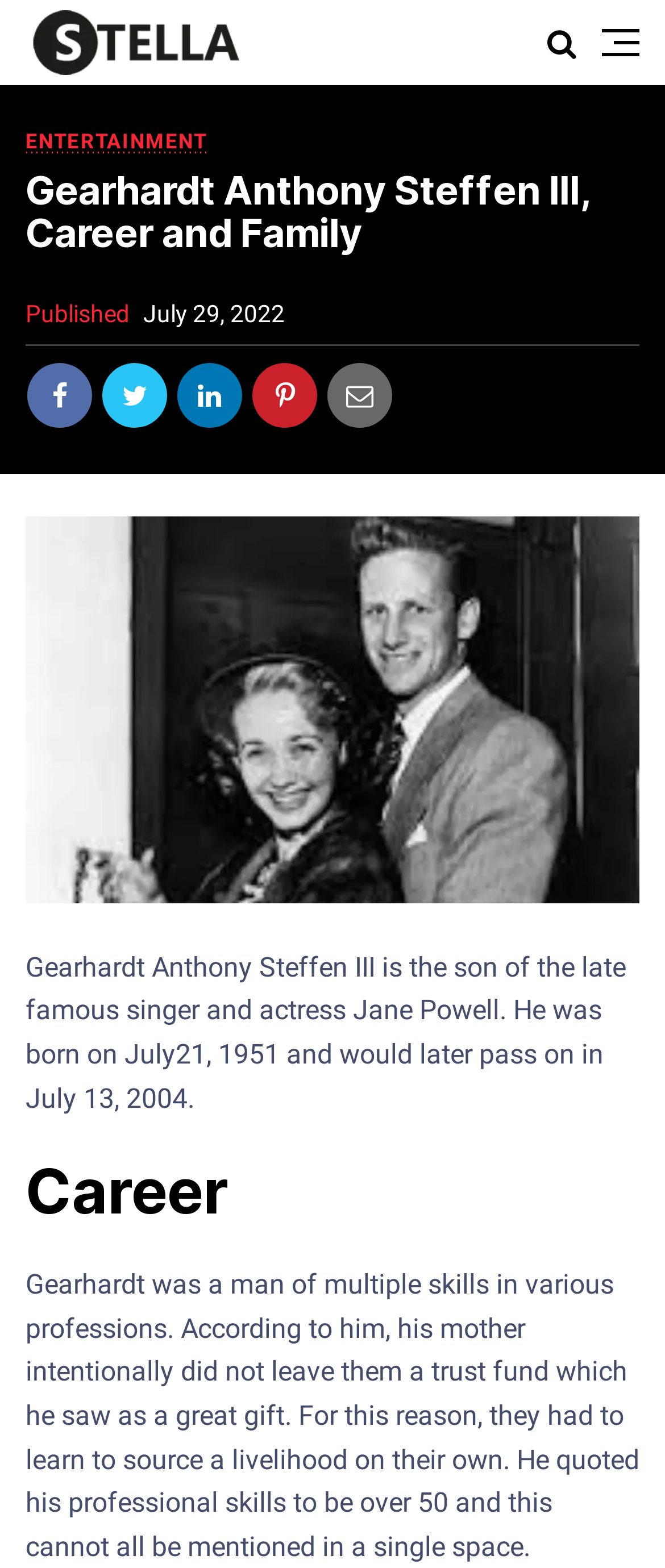Extract the main title from the webpage.

Gearhardt Anthony Steffen III, Career and Family